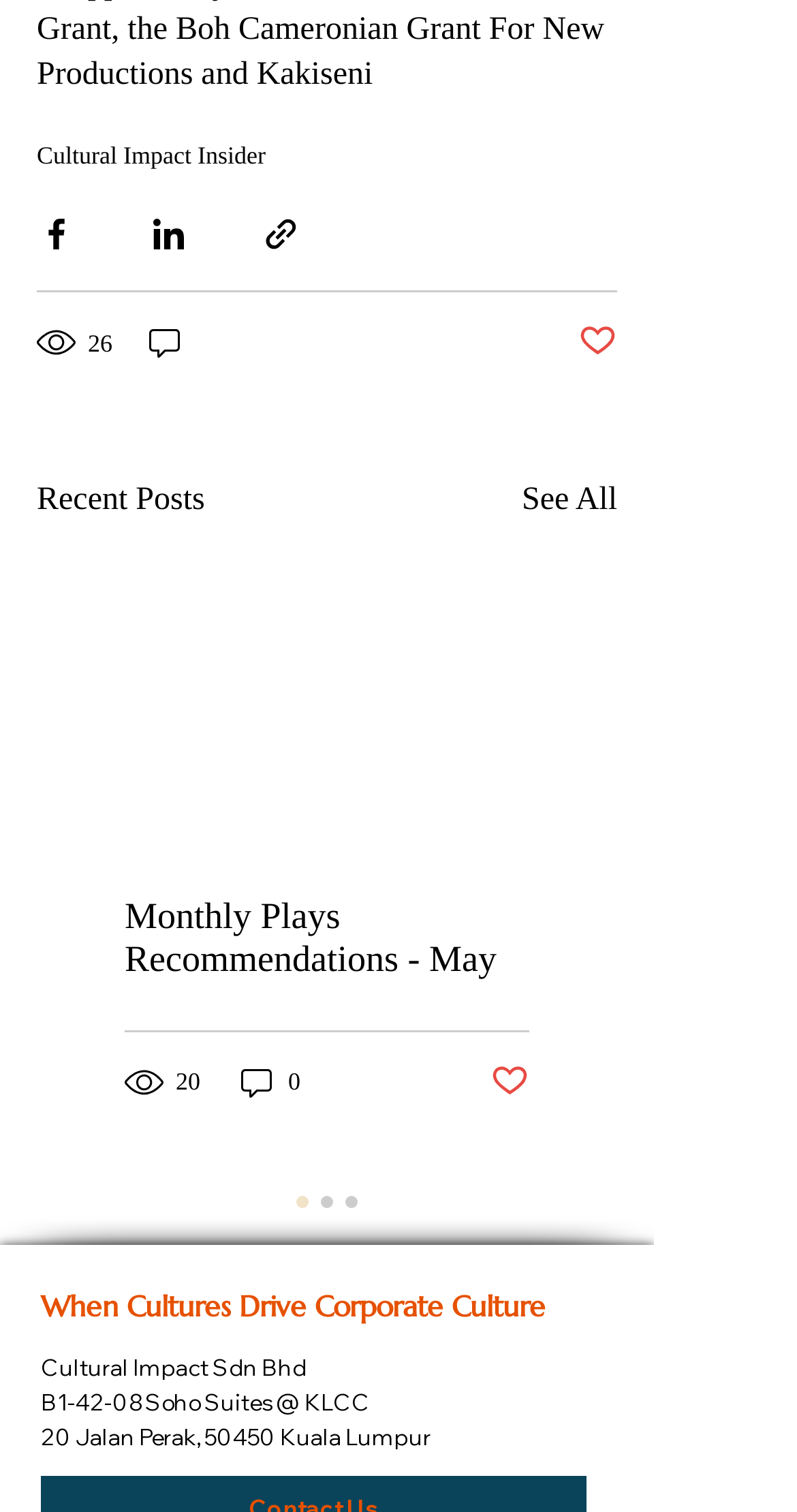Identify the bounding box coordinates of the clickable region necessary to fulfill the following instruction: "Share via LinkedIn". The bounding box coordinates should be four float numbers between 0 and 1, i.e., [left, top, right, bottom].

[0.187, 0.142, 0.236, 0.168]